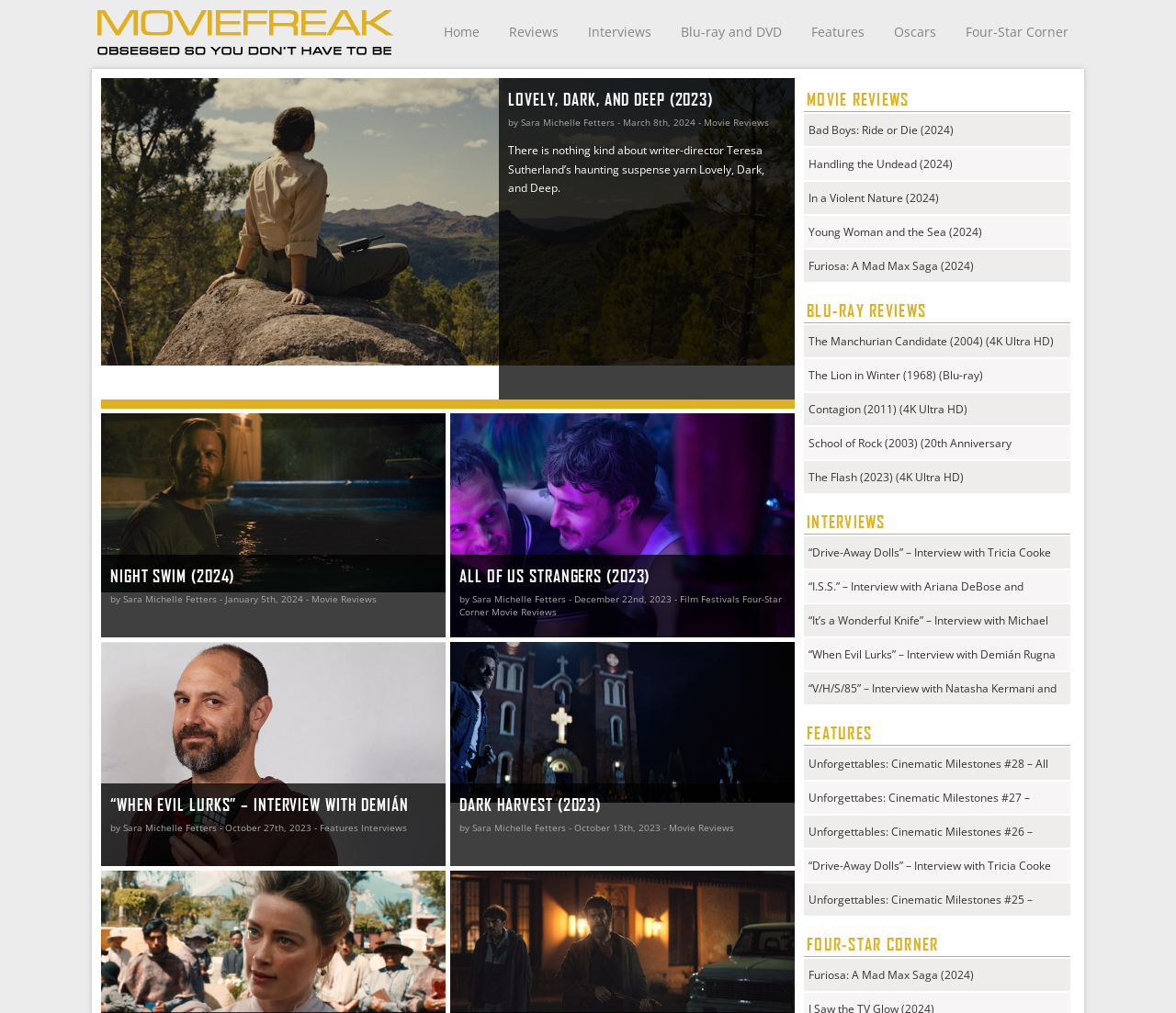Reply to the question with a single word or phrase:
What is the name of the section that lists reviews of Blu-ray discs?

BLU-RAY REVIEWS